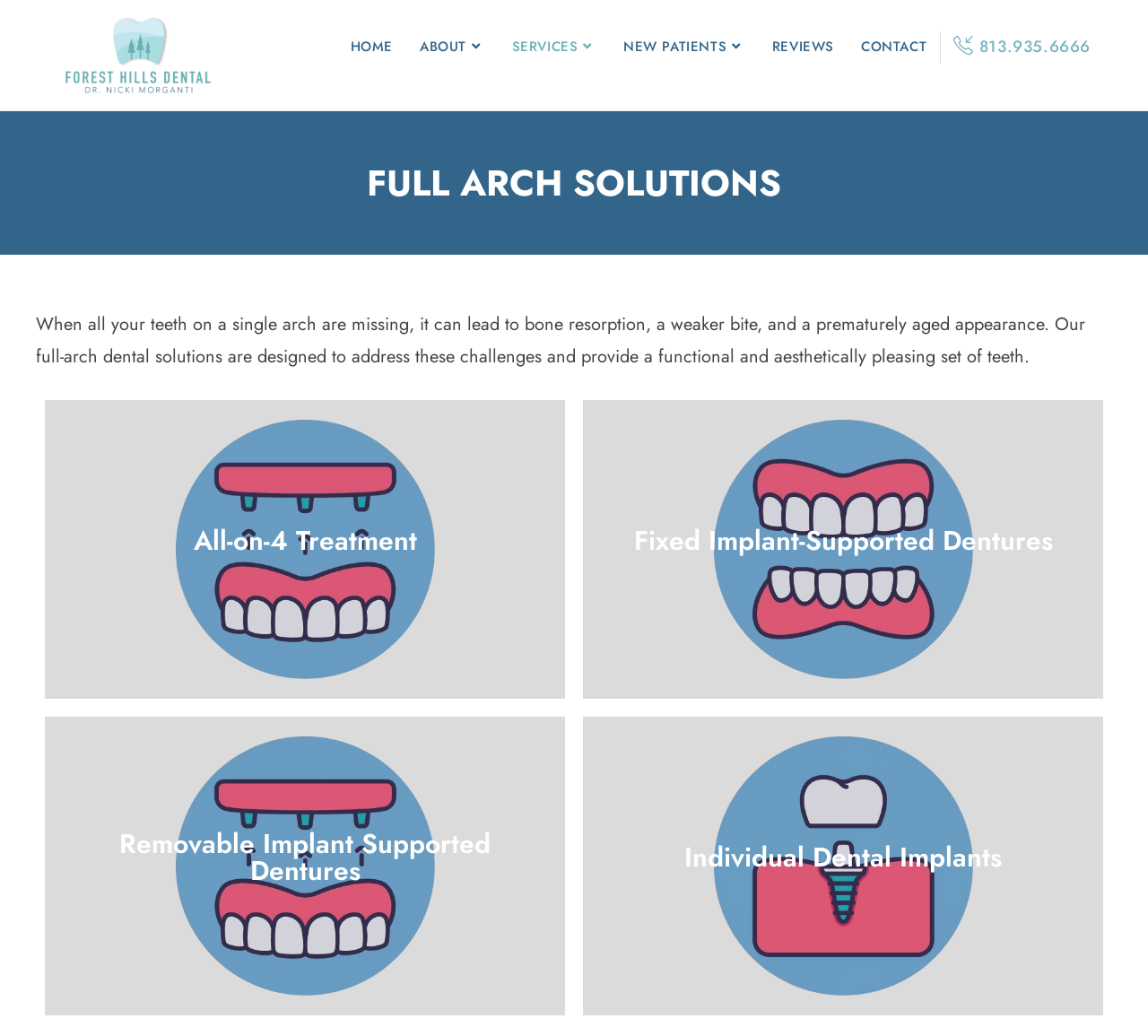Given the description: "alt="Forest Hills Dental"", determine the bounding box coordinates of the UI element. The coordinates should be formatted as four float numbers between 0 and 1, [left, top, right, bottom].

[0.05, 0.039, 0.191, 0.064]